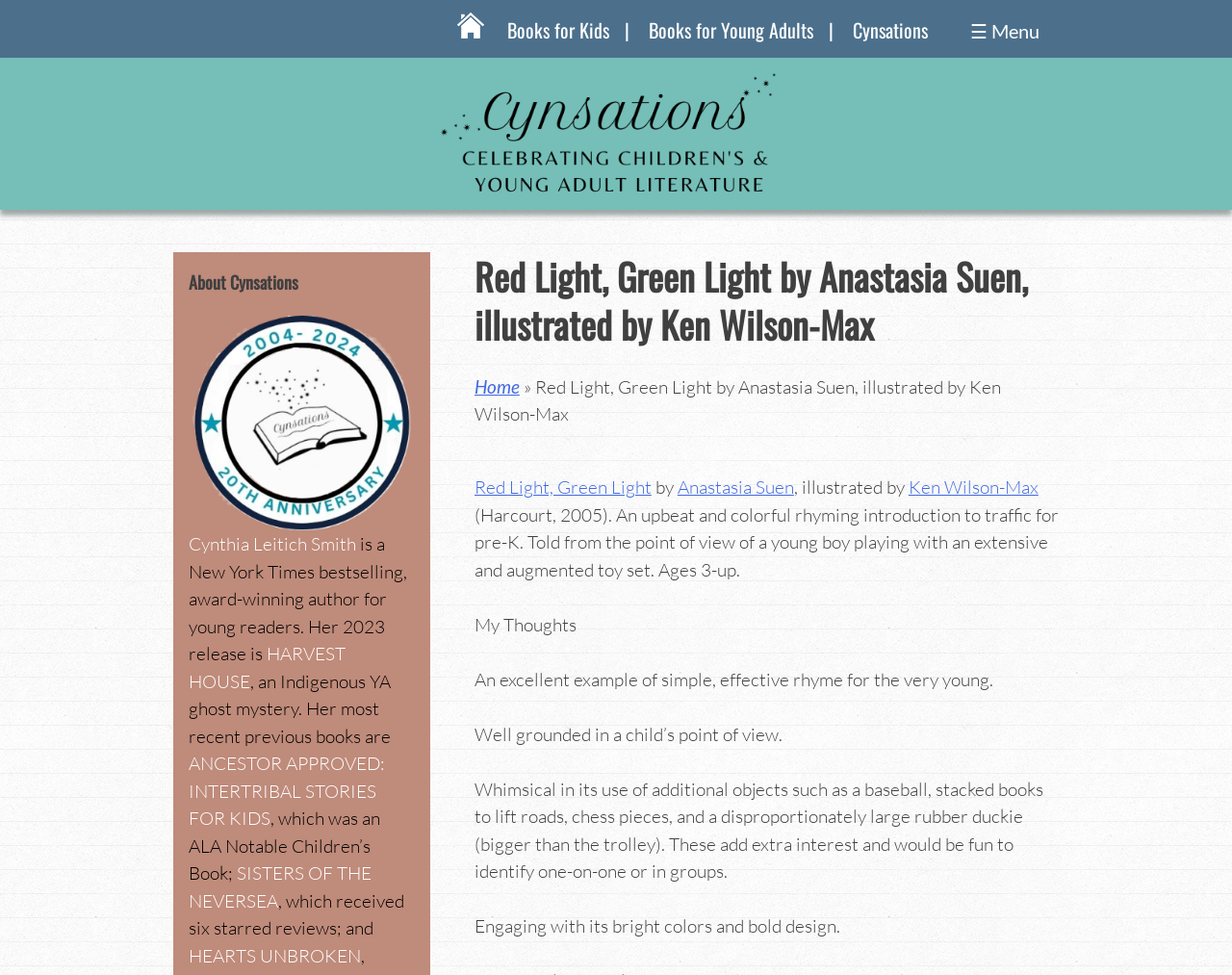Locate the bounding box coordinates of the element that should be clicked to fulfill the instruction: "Open the menu".

[0.772, 0.01, 0.859, 0.049]